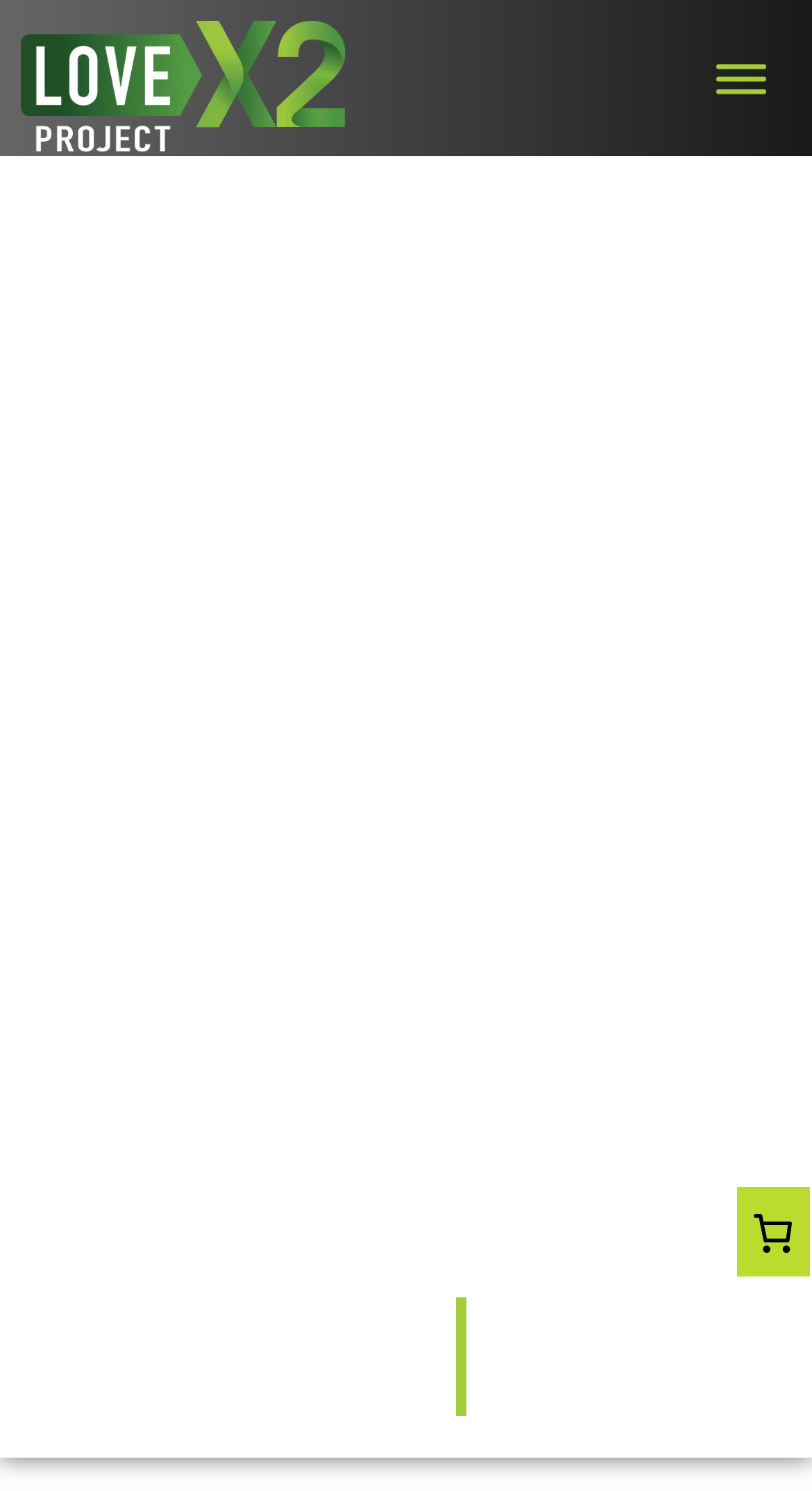What is the main call-to-action on the page?
From the details in the image, answer the question comprehensively.

The heading element with the text 'Request A LoveX2 Guest Speaker' is prominent on the page, and there is a button below it, suggesting that the main call-to-action on the page is to request a LoveX2 guest speaker.